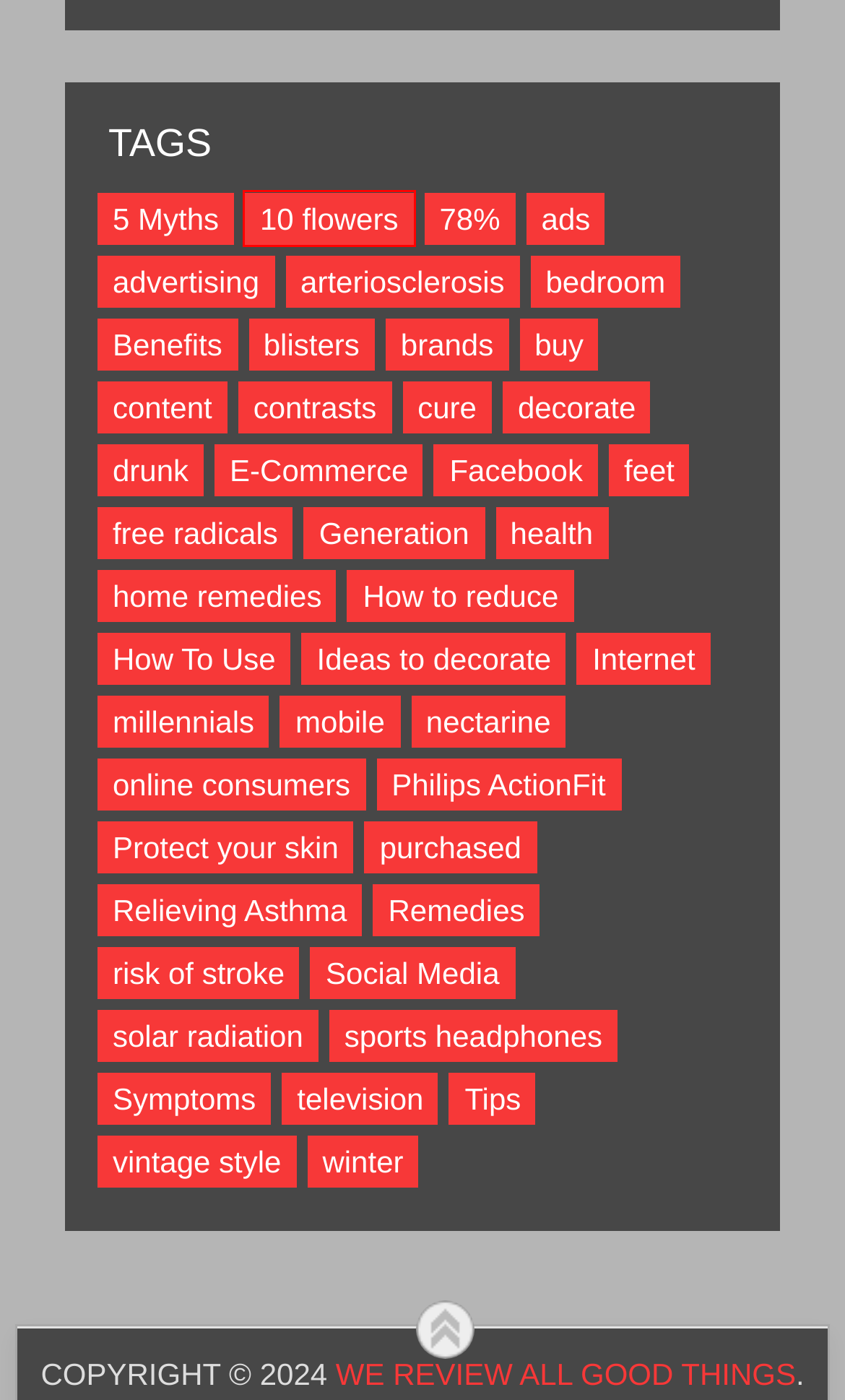Examine the screenshot of the webpage, noting the red bounding box around a UI element. Pick the webpage description that best matches the new page after the element in the red bounding box is clicked. Here are the candidates:
A. How To Use – We review all good things
B. feet – We review all good things
C. bedroom – We review all good things
D. Facebook – We review all good things
E. decorate – We review all good things
F. 10 flowers – We review all good things
G. nectarine – We review all good things
H. blisters – We review all good things

F